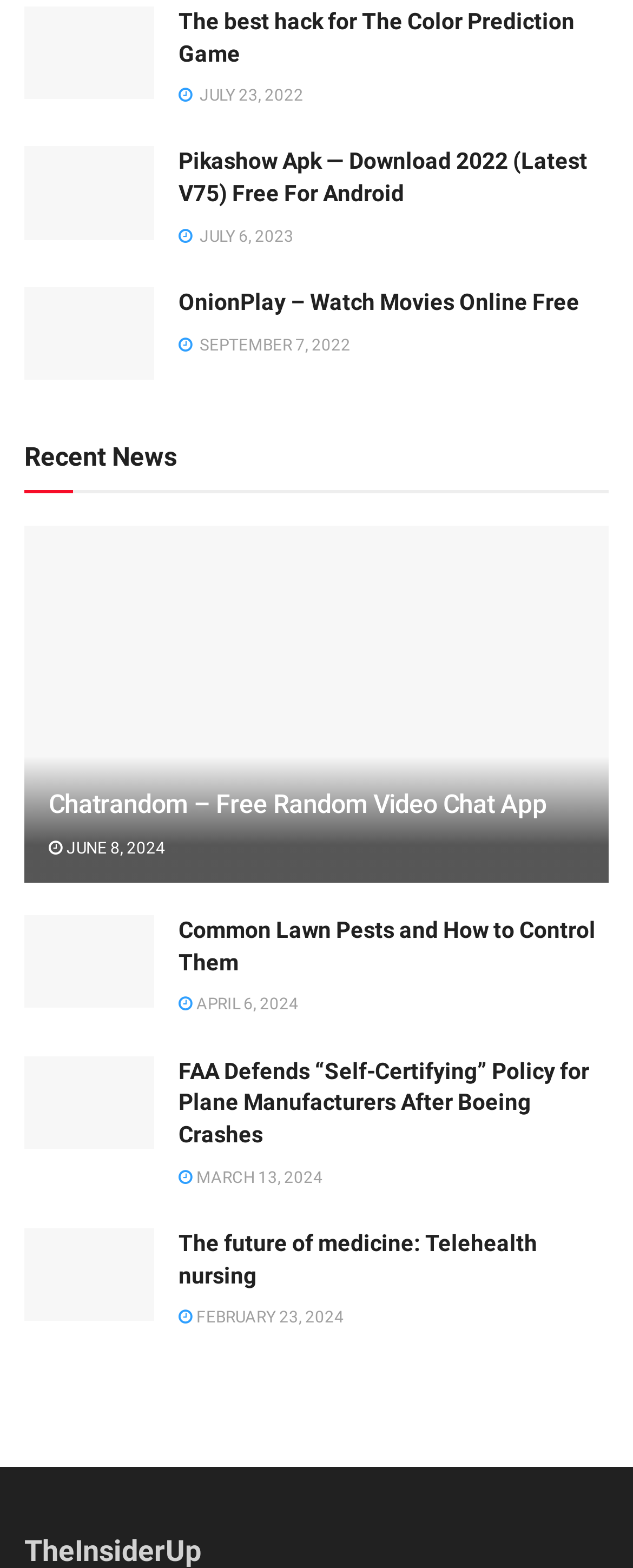Please mark the bounding box coordinates of the area that should be clicked to carry out the instruction: "Watch movies online for free on OnionPlay".

[0.282, 0.183, 0.962, 0.204]